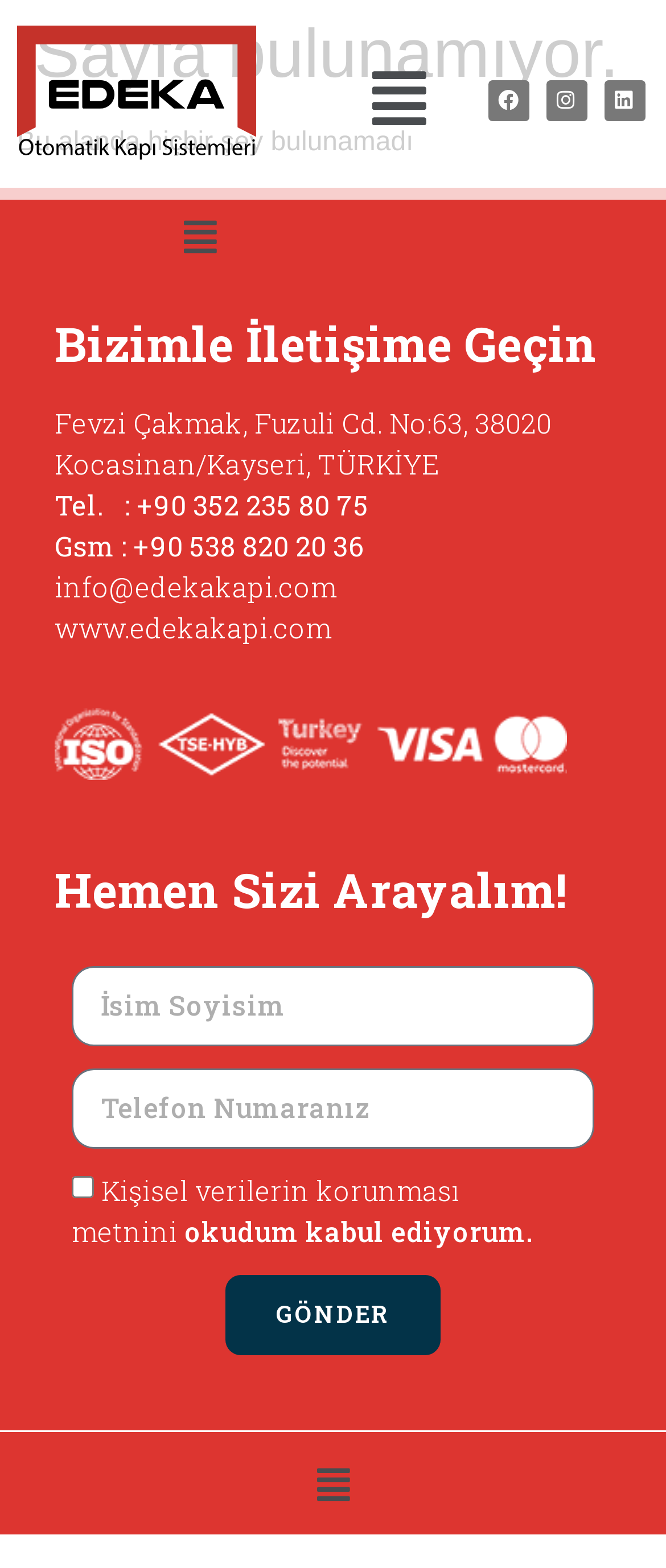Please mark the bounding box coordinates of the area that should be clicked to carry out the instruction: "Send the message".

[0.338, 0.813, 0.662, 0.864]